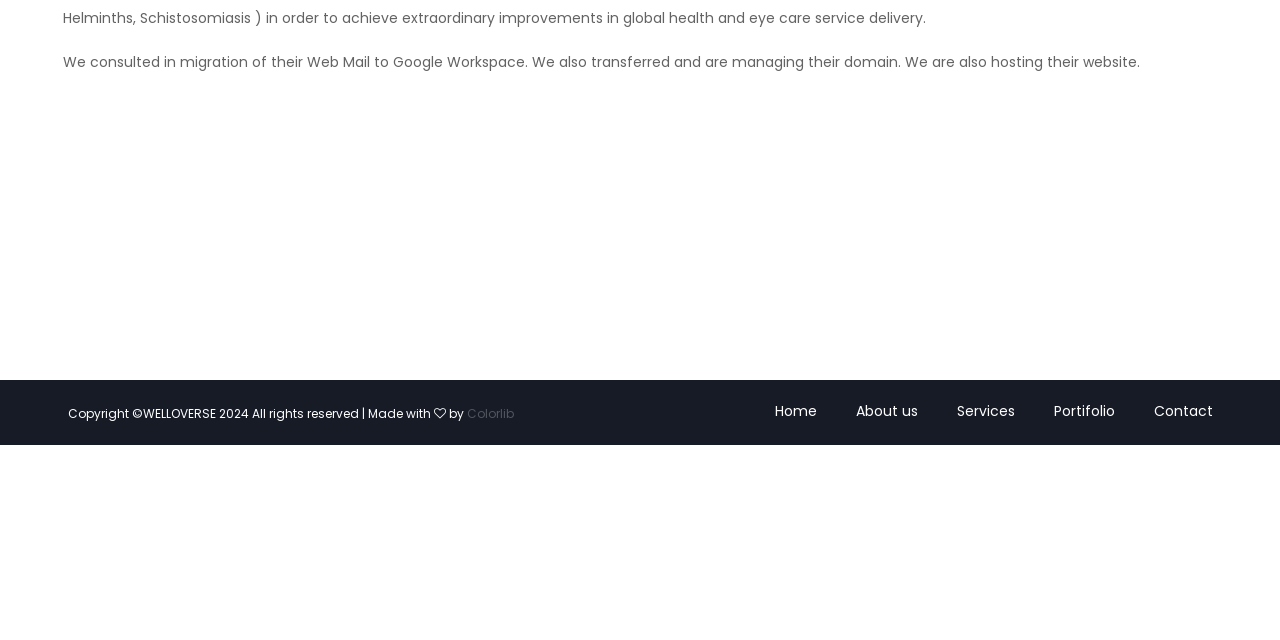Using the element description: "About us", determine the bounding box coordinates for the specified UI element. The coordinates should be four float numbers between 0 and 1, [left, top, right, bottom].

[0.668, 0.627, 0.717, 0.659]